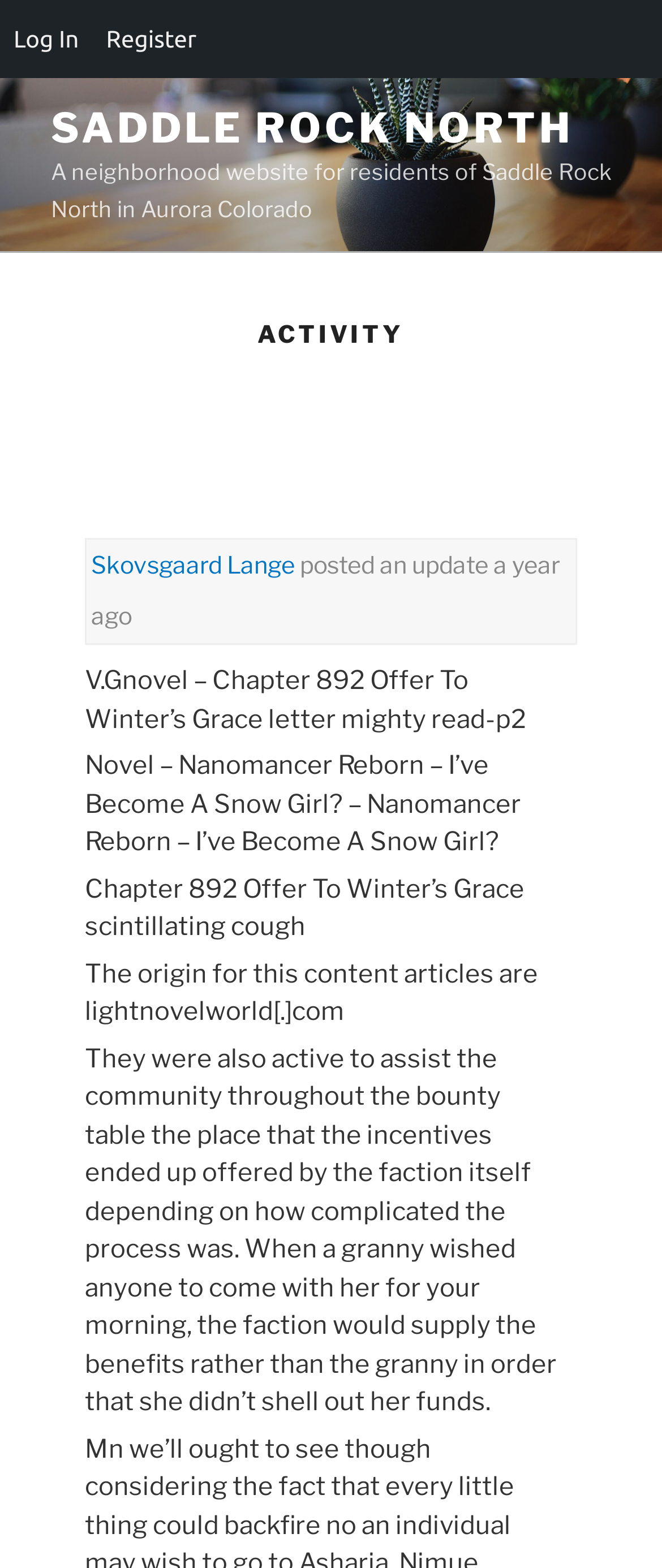Locate the UI element that matches the description Log In in the webpage screenshot. Return the bounding box coordinates in the format (top-left x, top-left y, bottom-right x, bottom-right y), with values ranging from 0 to 1.

[0.0, 0.0, 0.14, 0.05]